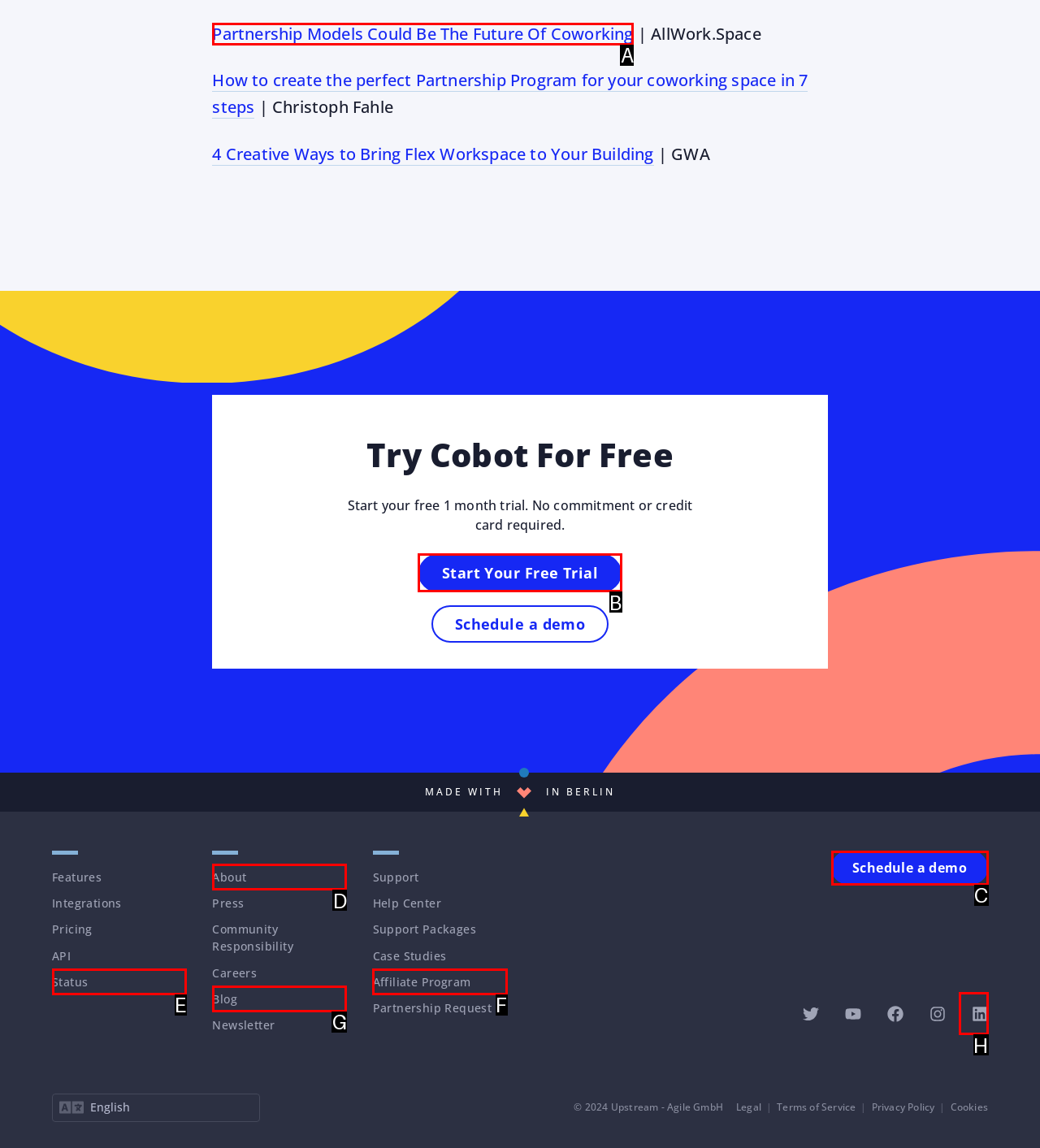For the task: Read the article 'Partnership Models Could Be The Future Of Coworking', tell me the letter of the option you should click. Answer with the letter alone.

A